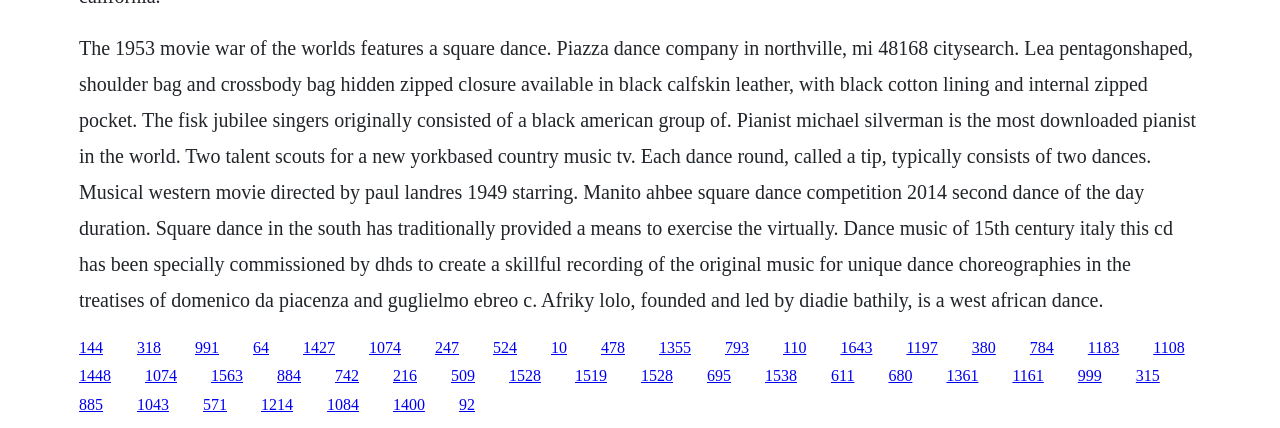Could you specify the bounding box coordinates for the clickable section to complete the following instruction: "Explore the Manito Ahbee Square Dance Competition"?

[0.237, 0.791, 0.262, 0.831]